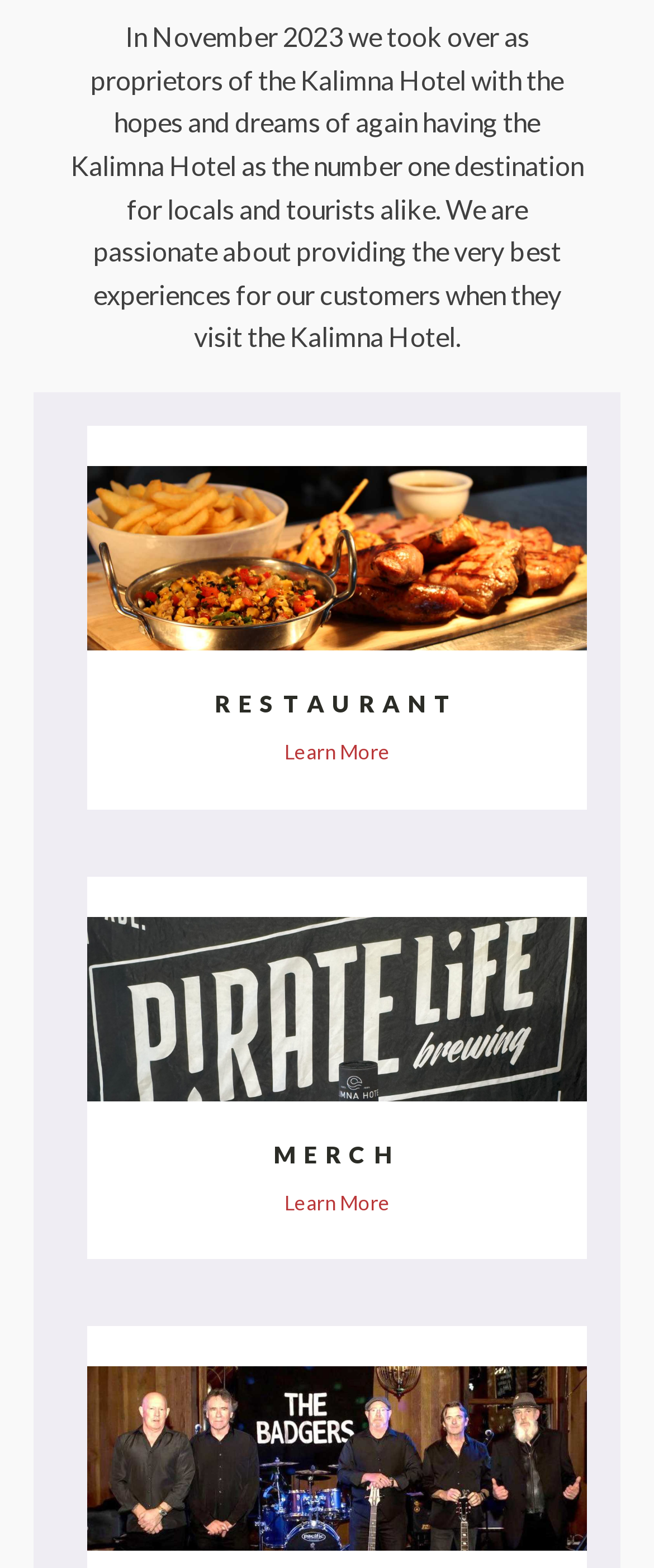What is the vertical order of the elements on the webpage?
Please elaborate on the answer to the question with detailed information.

By comparing the y1 and y2 coordinates of the bounding boxes, we can determine the vertical order of the elements on the webpage. The StaticText element with the introductory text is at the top, followed by the links, then the 'RESTAURANT' section, then the 'MERCH' section, and finally the remaining links.